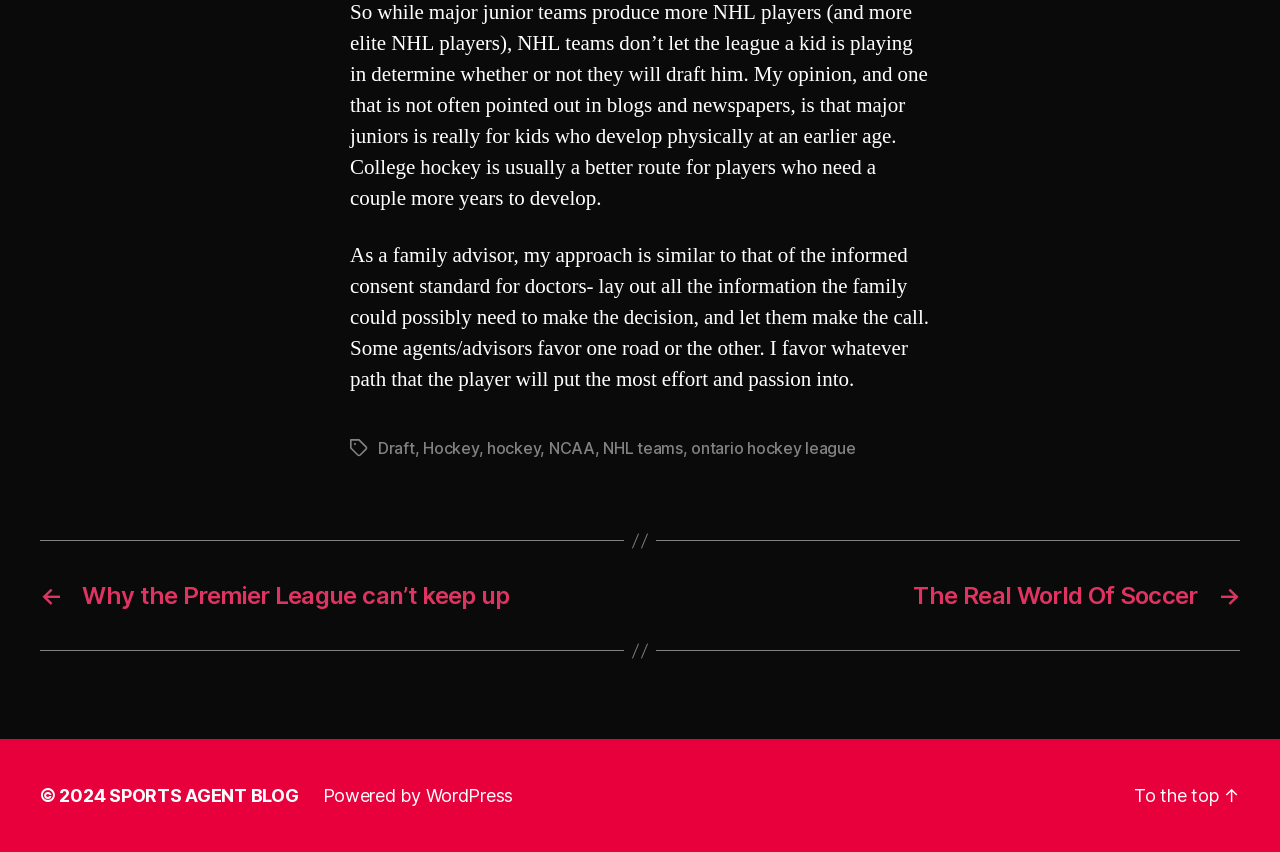What is the copyright year?
Analyze the image and provide a thorough answer to the question.

The copyright year is mentioned in the StaticText element with the ID 82, which says '© 2024'.